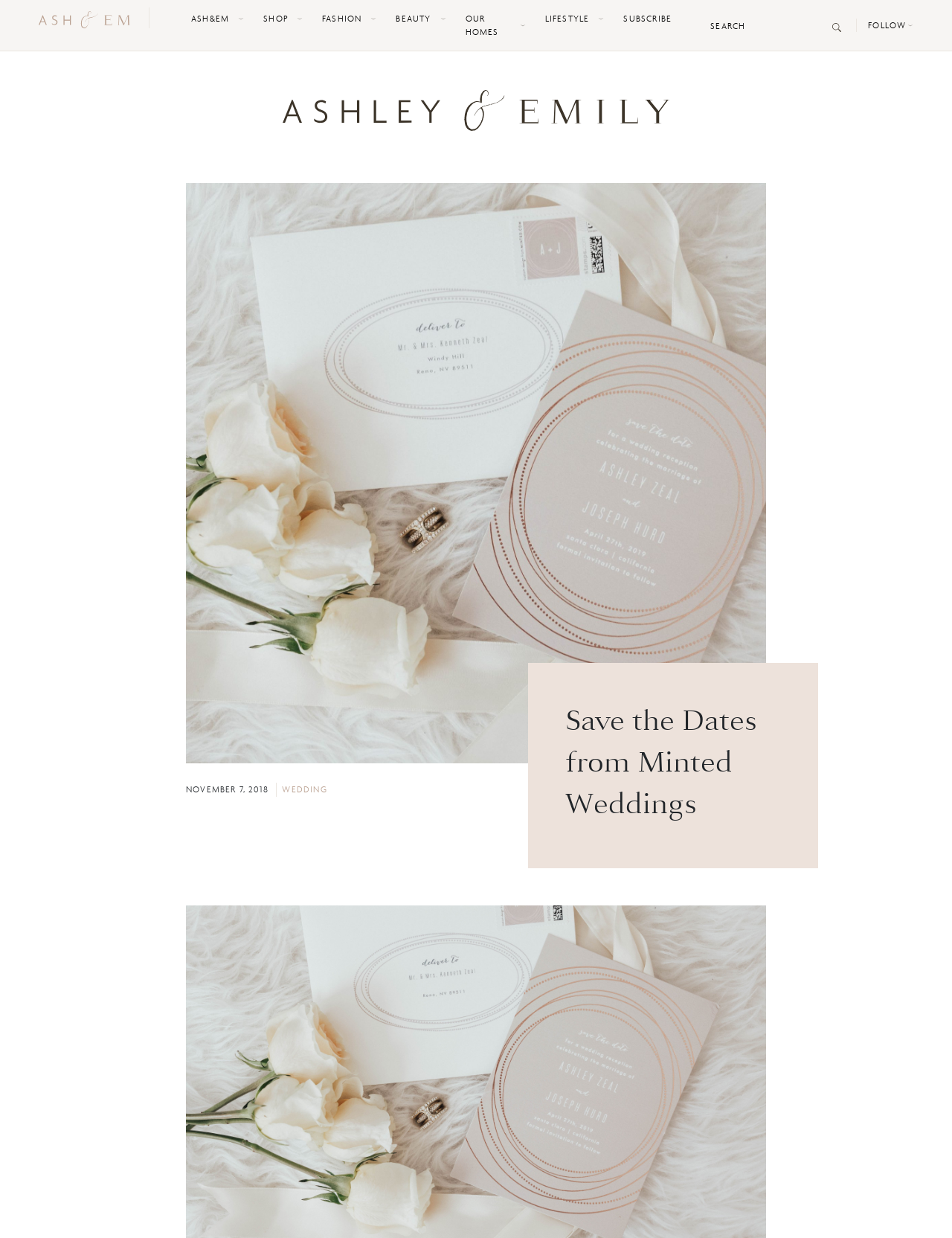Identify the bounding box coordinates of the section to be clicked to complete the task described by the following instruction: "View the 'FASHION' category". The coordinates should be four float numbers between 0 and 1, formatted as [left, top, right, bottom].

[0.334, 0.006, 0.396, 0.024]